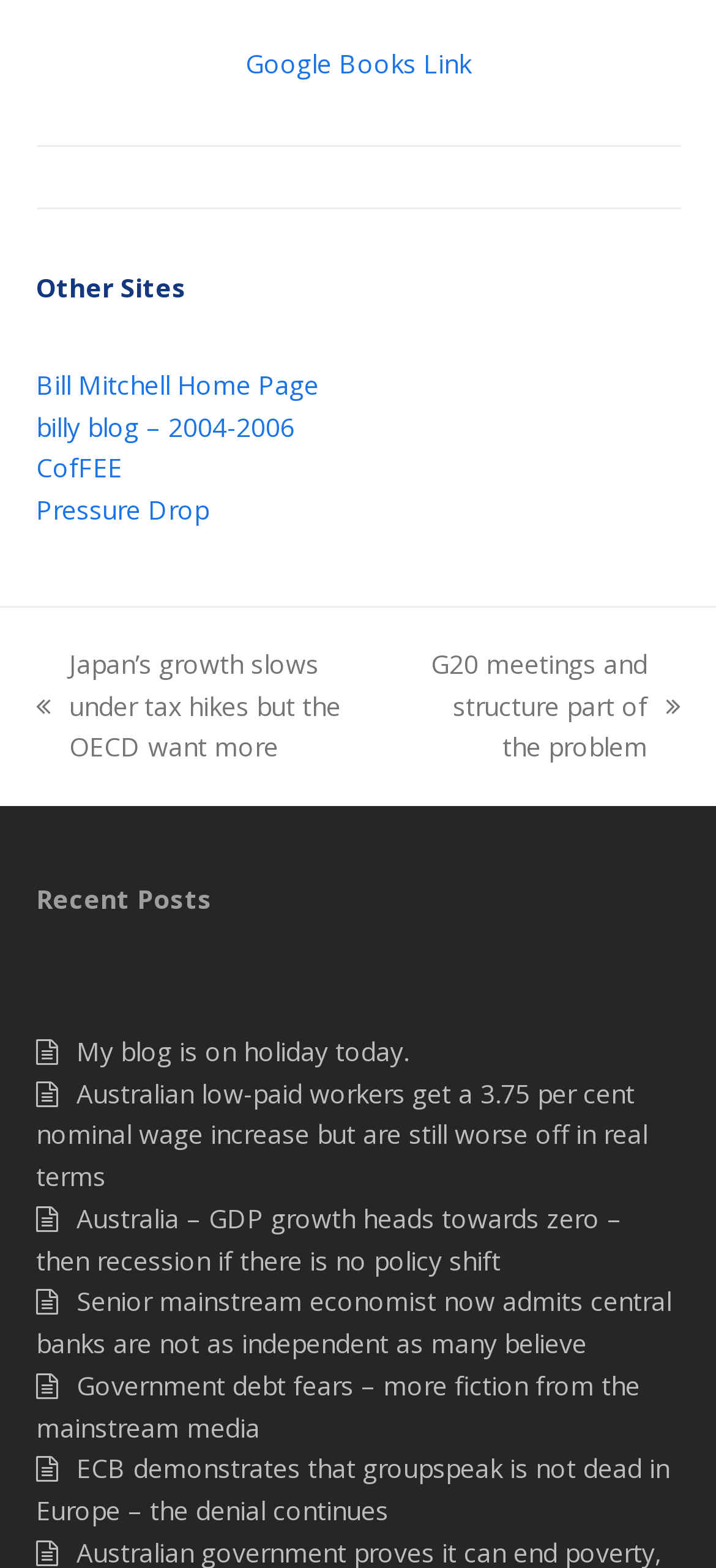Identify the bounding box coordinates of the section to be clicked to complete the task described by the following instruction: "Click the 'QUOTE' link". The coordinates should be four float numbers between 0 and 1, formatted as [left, top, right, bottom].

None